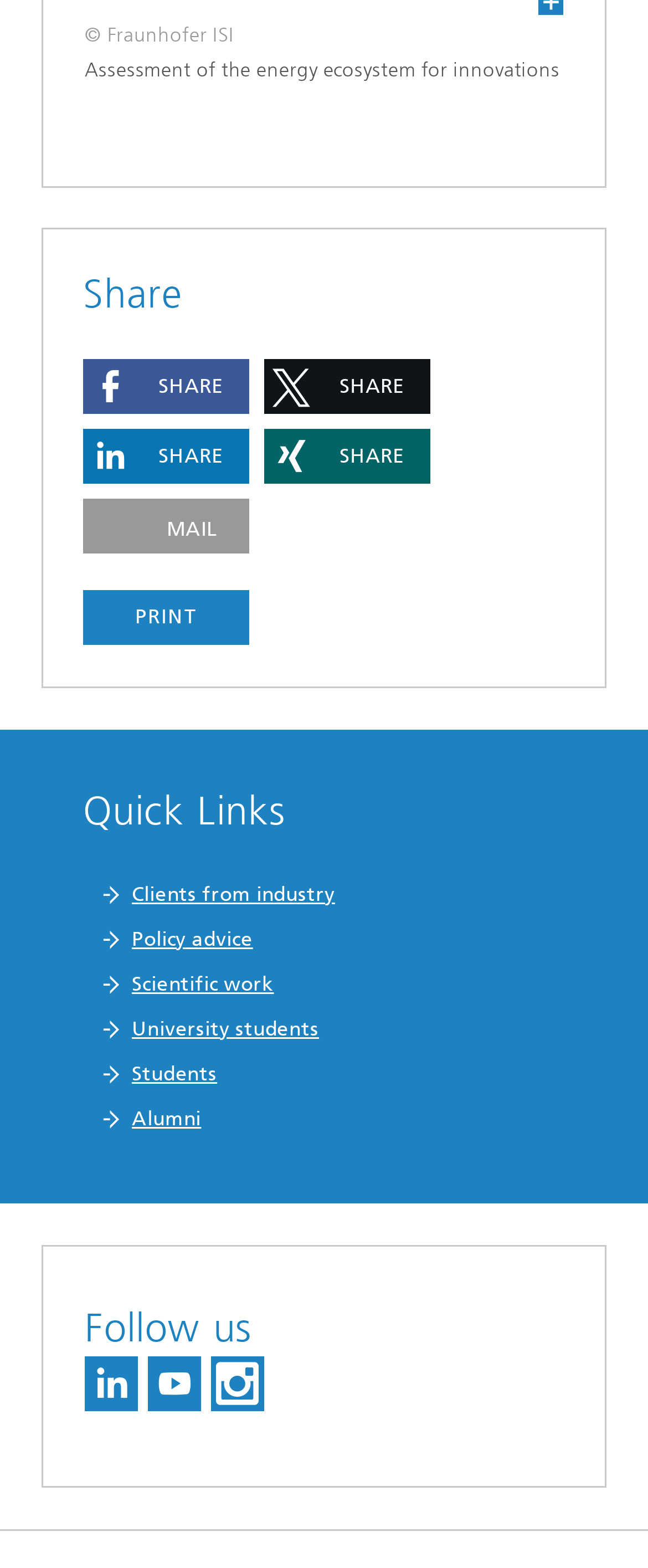Determine the bounding box coordinates of the clickable element necessary to fulfill the instruction: "Follow on LinkedIn". Provide the coordinates as four float numbers within the 0 to 1 range, i.e., [left, top, right, bottom].

[0.128, 0.273, 0.385, 0.308]